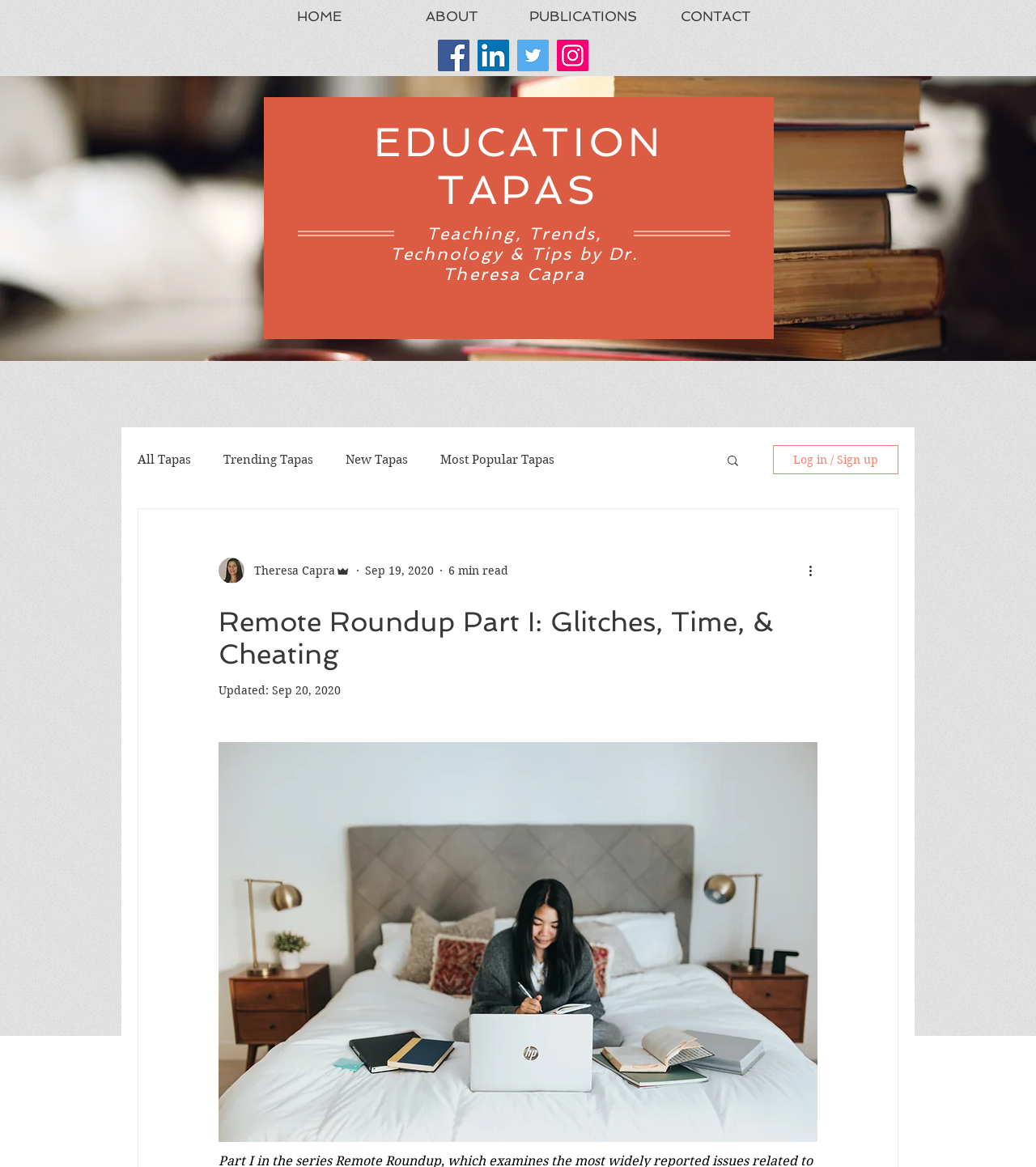What is the name of the social media platform with a bird logo?
Provide a detailed and extensive answer to the question.

The social media platform with a bird logo can be found in the social bar section, which is located above the navigation bar. The image of a bird is displayed next to the text 'Twitter'.